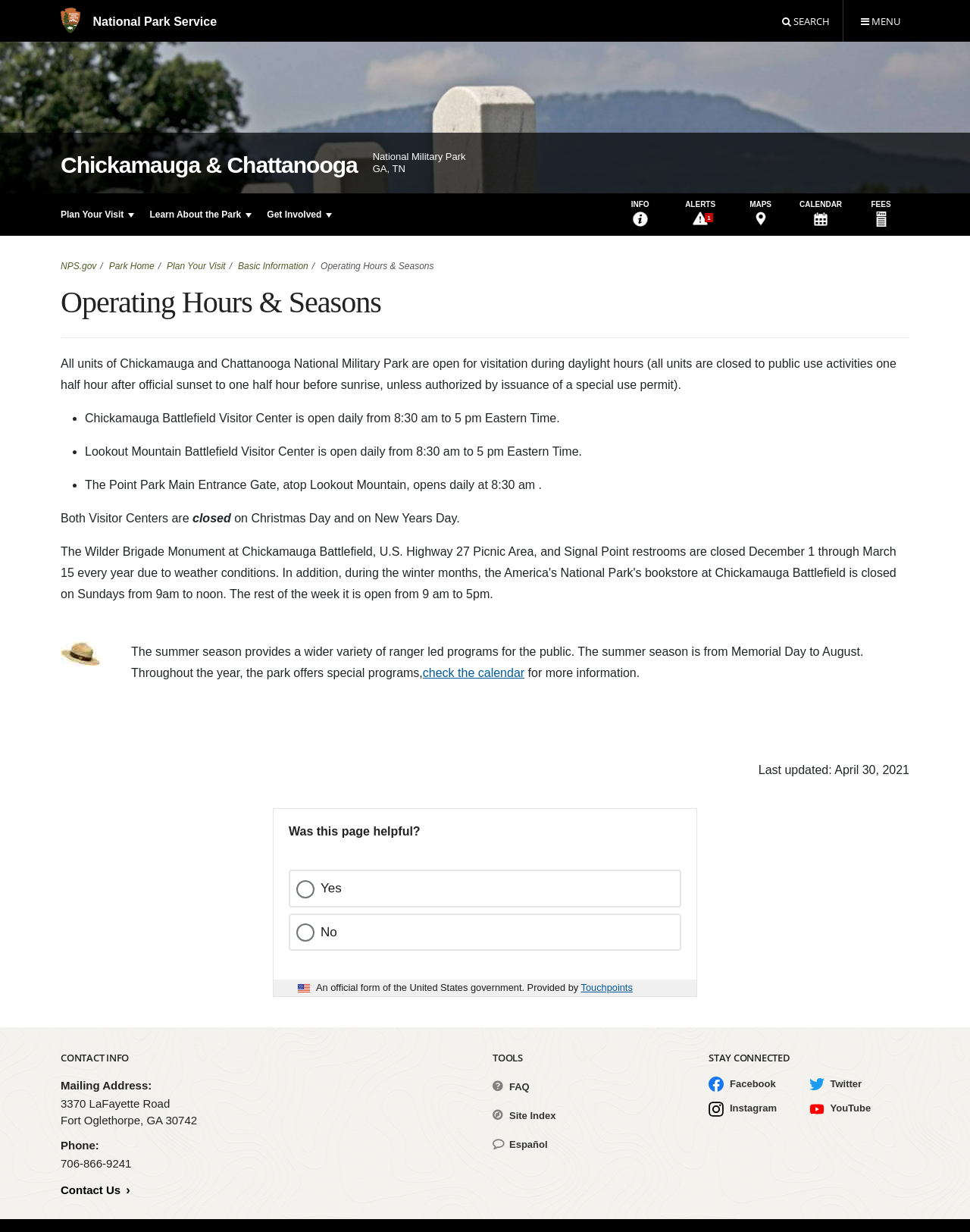Identify the bounding box coordinates for the element that needs to be clicked to fulfill this instruction: "Check the calendar". Provide the coordinates in the format of four float numbers between 0 and 1: [left, top, right, bottom].

[0.436, 0.541, 0.541, 0.551]